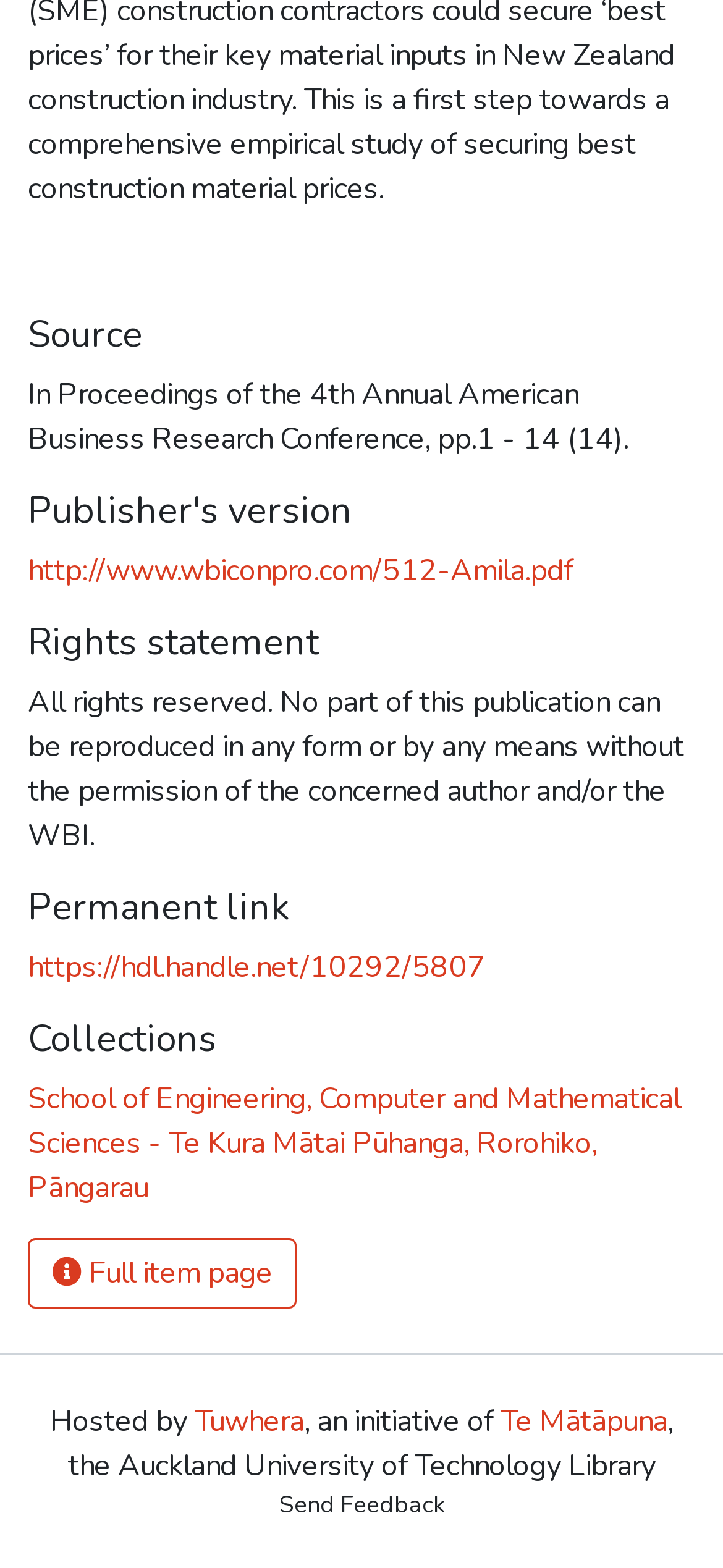What is the rights statement for this publication?
Provide a fully detailed and comprehensive answer to the question.

The rights statement for this publication can be found in the StaticText element below the 'Rights statement' heading, which says 'All rights reserved. No part of this publication can be reproduced in any form or by any means without the permission of the concerned author and/or the WBI'.